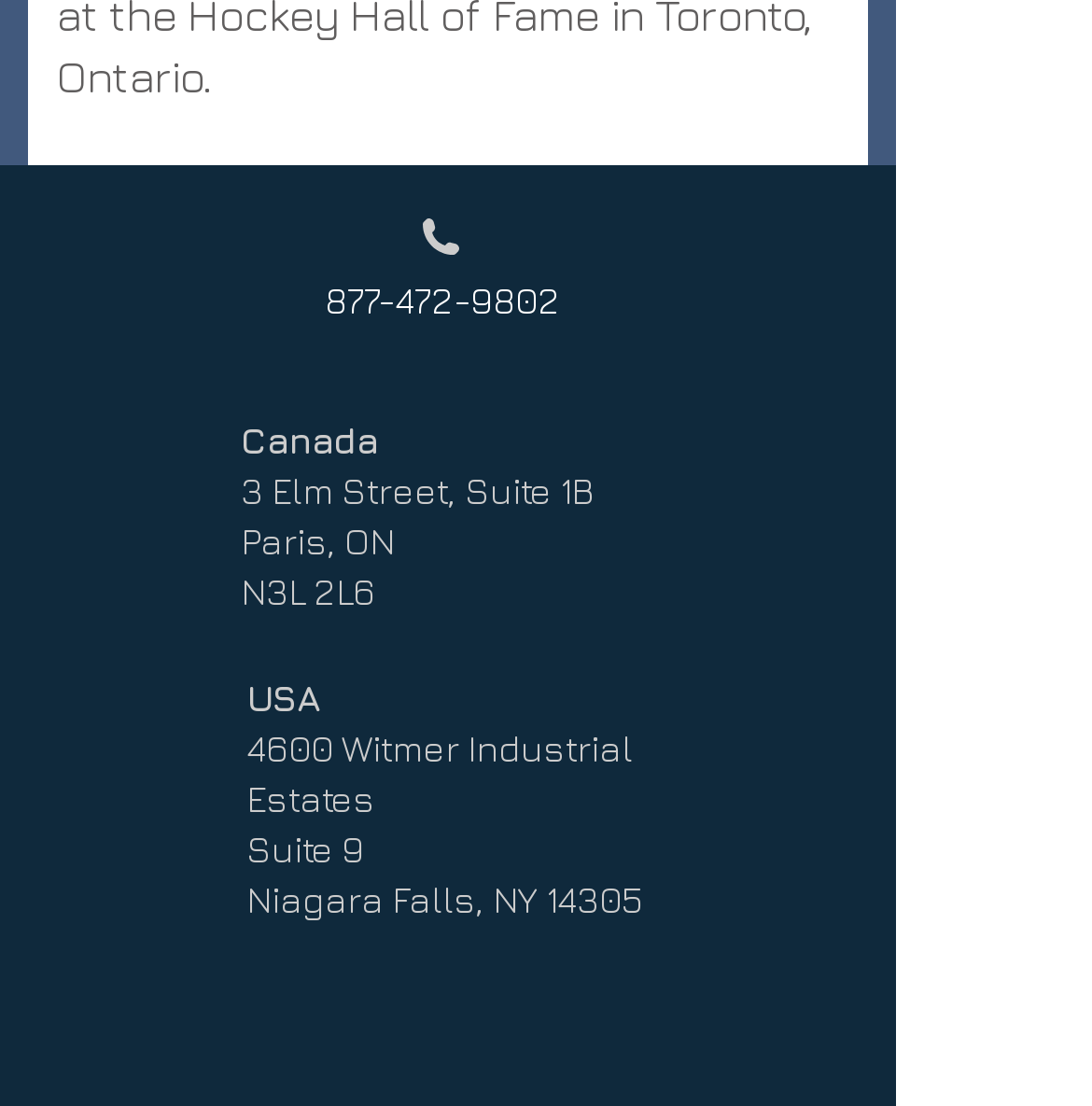What is the US address?
Please provide a single word or phrase answer based on the image.

4600 Witmer Industrial Estates, Suite 9, Niagara Falls, NY 14305